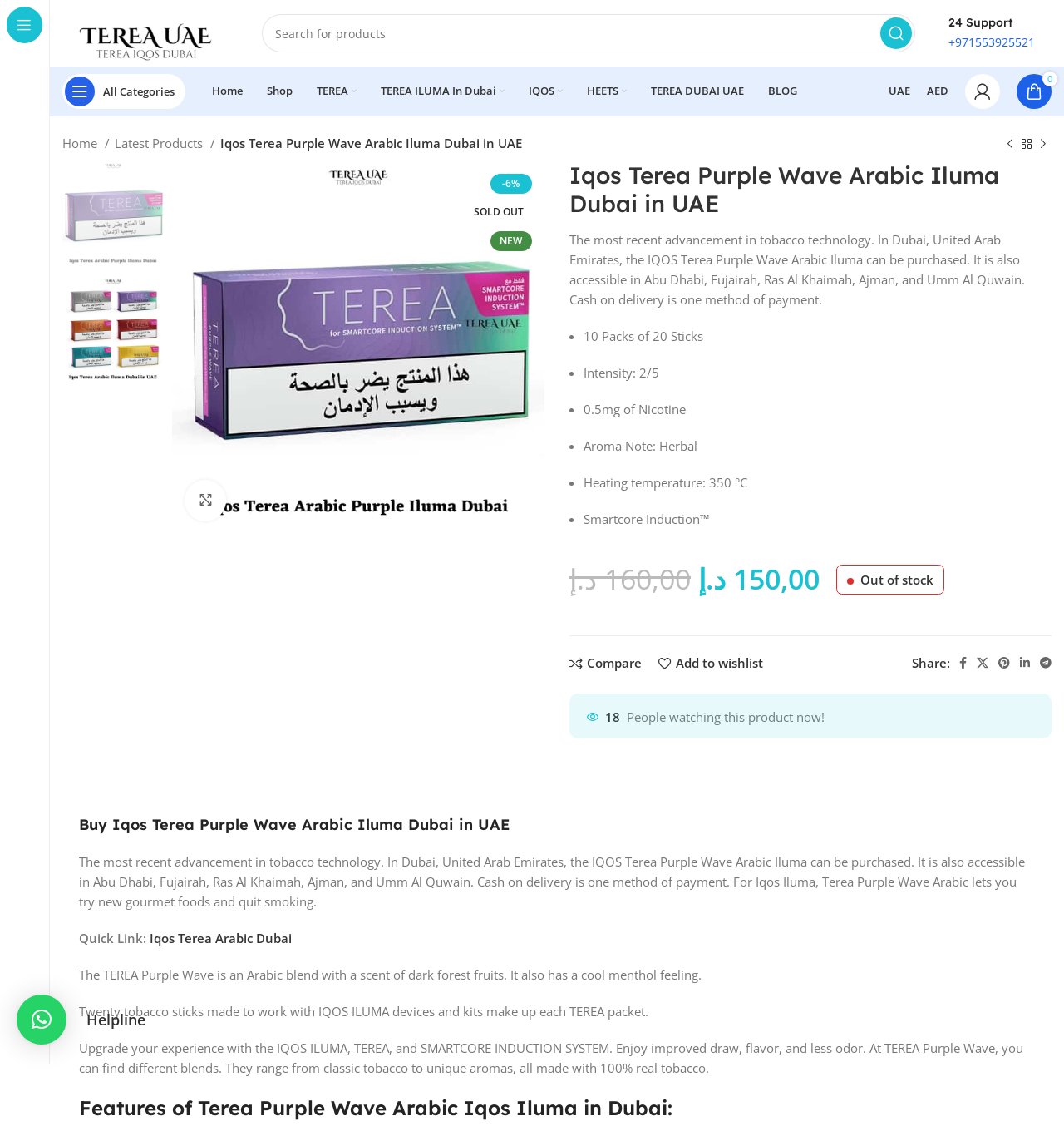Find the main header of the webpage and produce its text content.

Iqos Terea Purple Wave Arabic Iluma Dubai in UAE